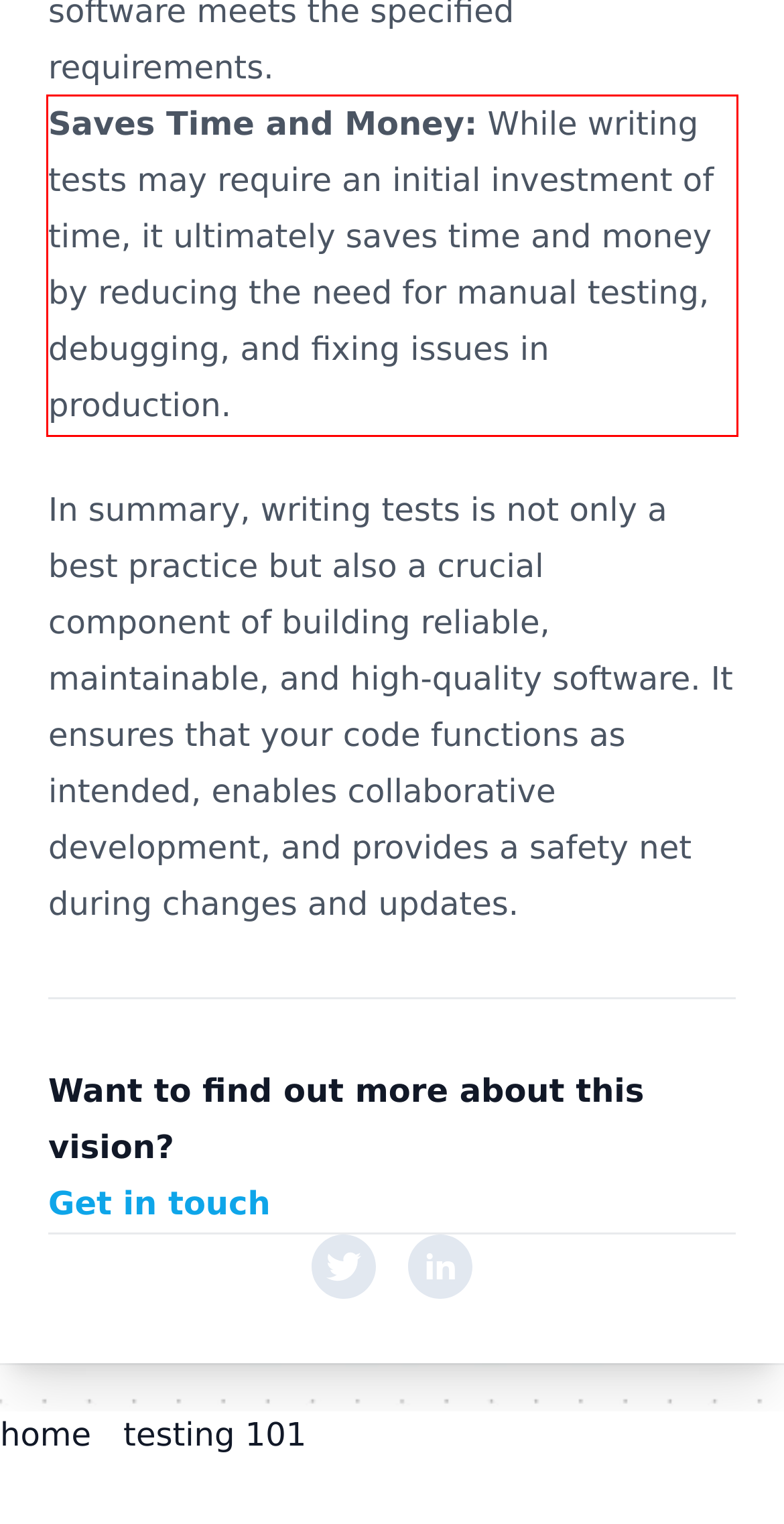Examine the screenshot of the webpage, locate the red bounding box, and perform OCR to extract the text contained within it.

Saves Time and Money: While writing tests may require an initial investment of time, it ultimately saves time and money by reducing the need for manual testing, debugging, and fixing issues in production.